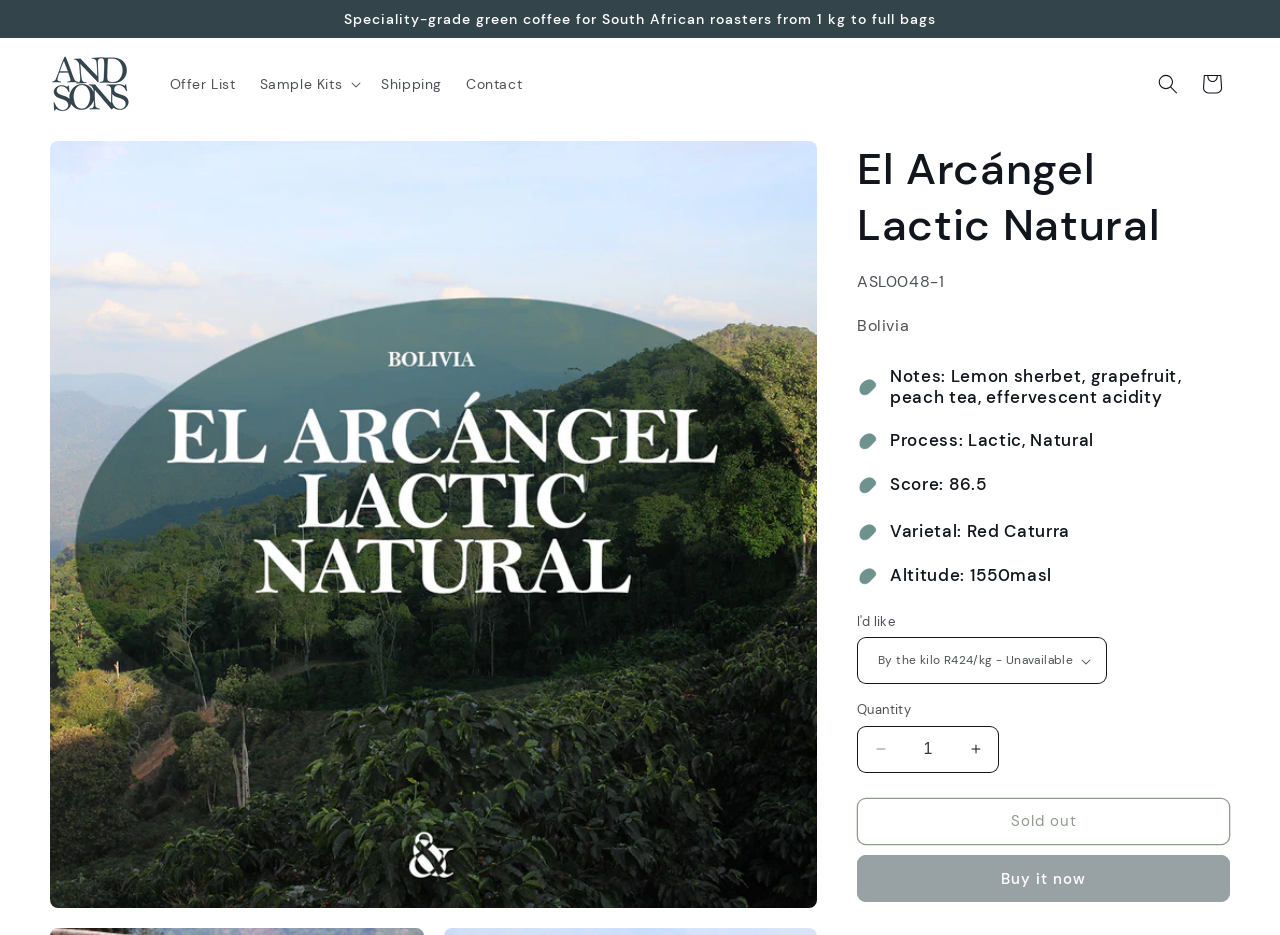Give a one-word or short-phrase answer to the following question: 
What is the varietal of the coffee?

Red Caturra